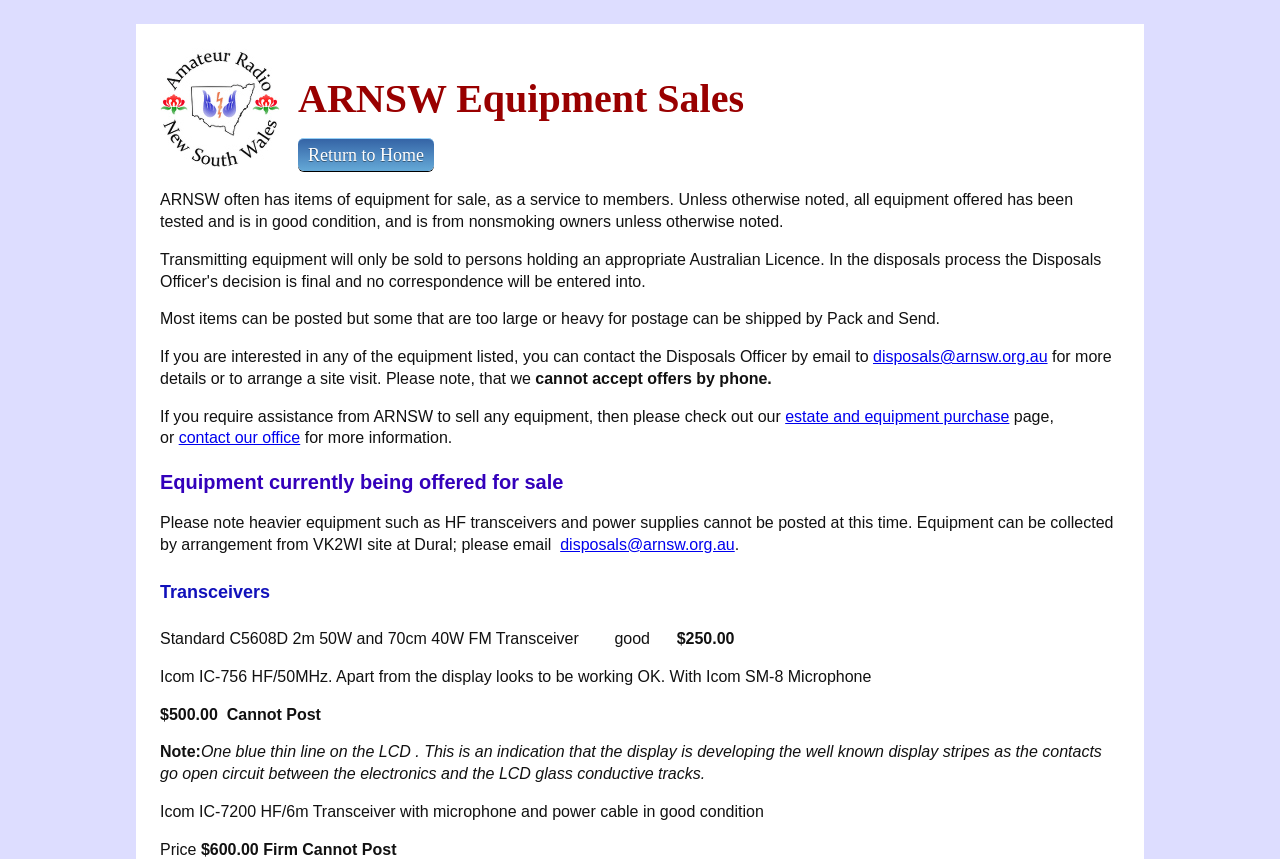Identify the bounding box for the UI element described as: "alt="ARNSW Home"". Ensure the coordinates are four float numbers between 0 and 1, formatted as [left, top, right, bottom].

[0.125, 0.179, 0.219, 0.199]